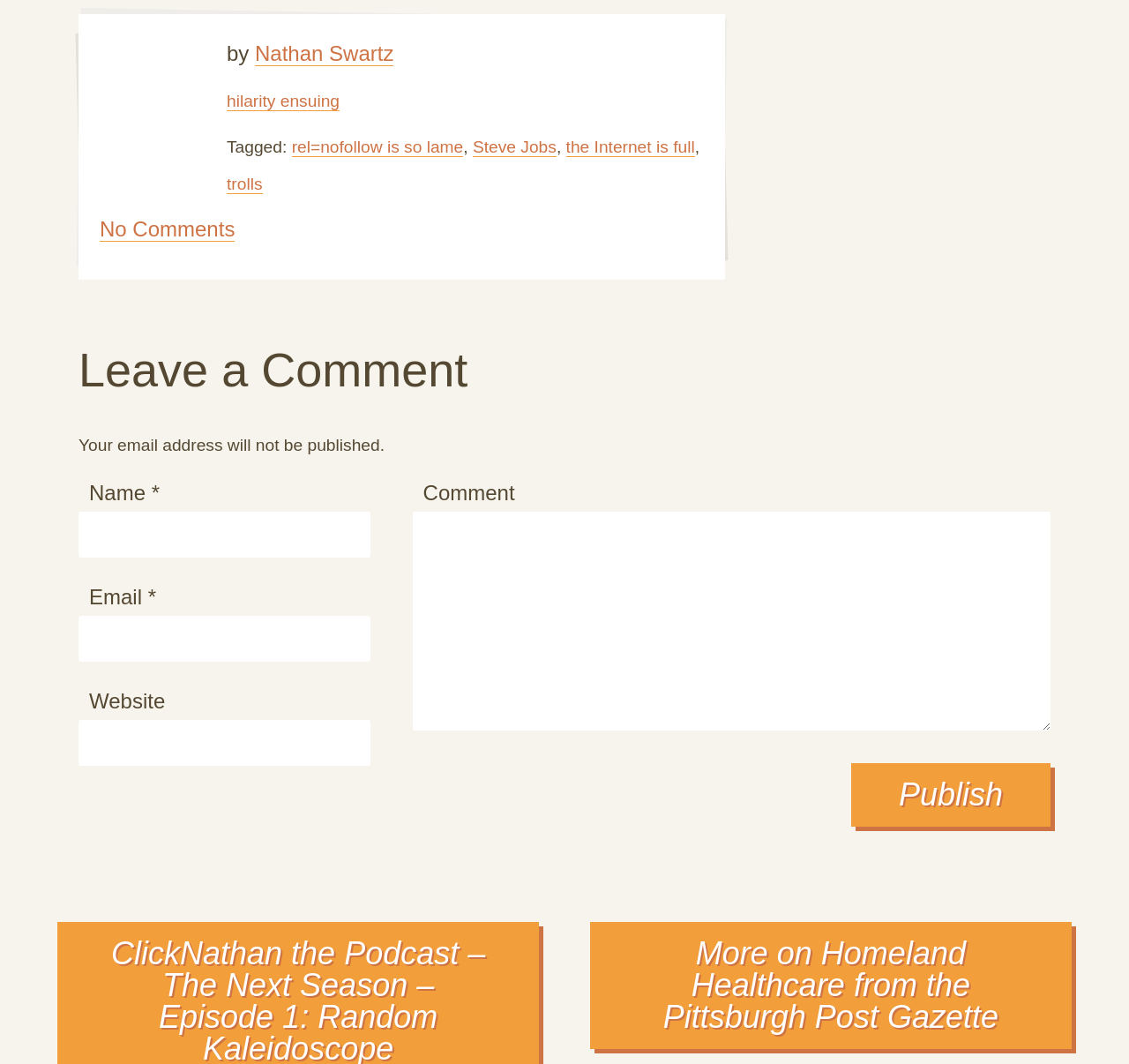Please determine the bounding box coordinates of the element's region to click in order to carry out the following instruction: "click the Publish button". The coordinates should be four float numbers between 0 and 1, i.e., [left, top, right, bottom].

[0.754, 0.717, 0.93, 0.777]